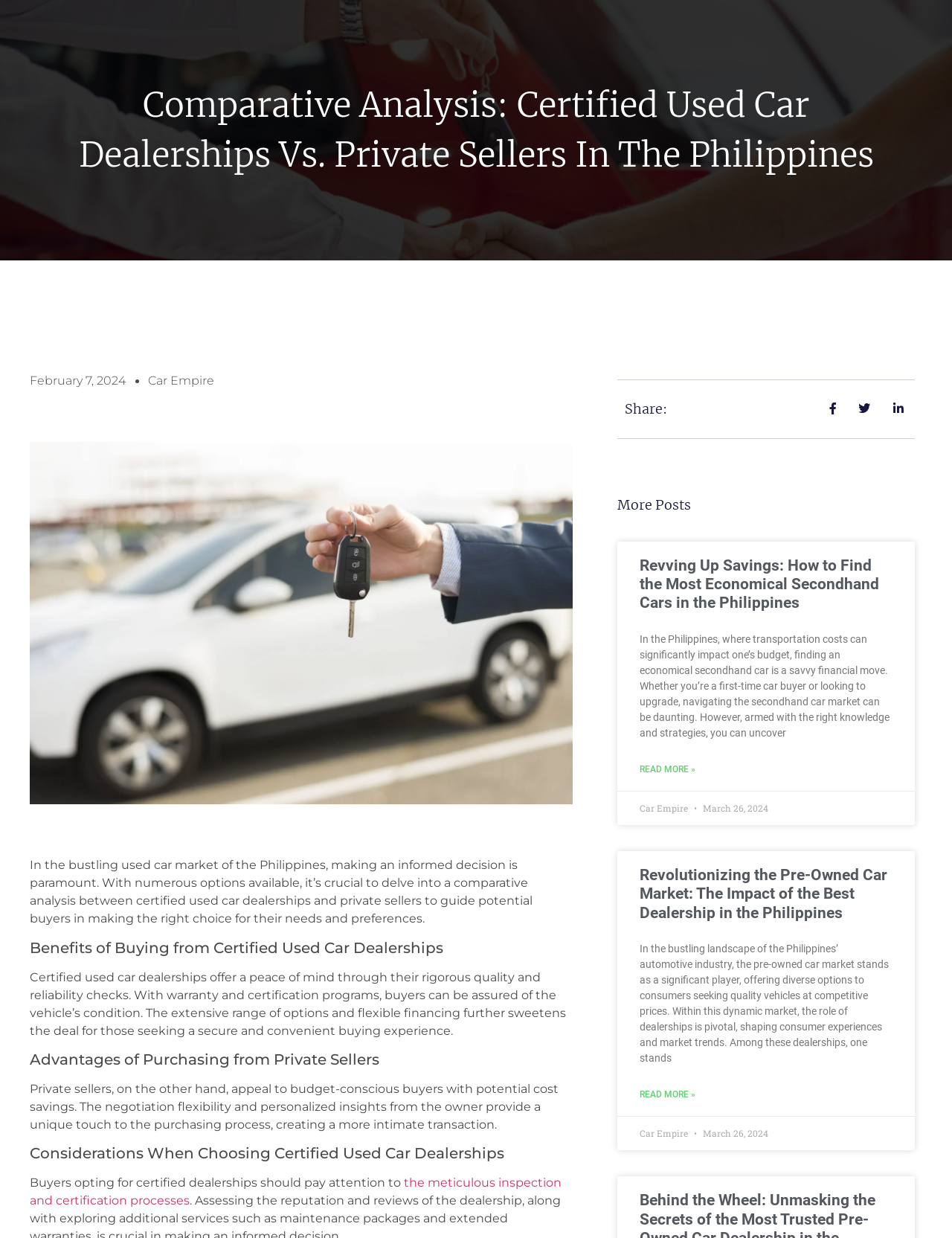Identify and provide the bounding box for the element described by: "Read More »".

[0.672, 0.616, 0.73, 0.627]